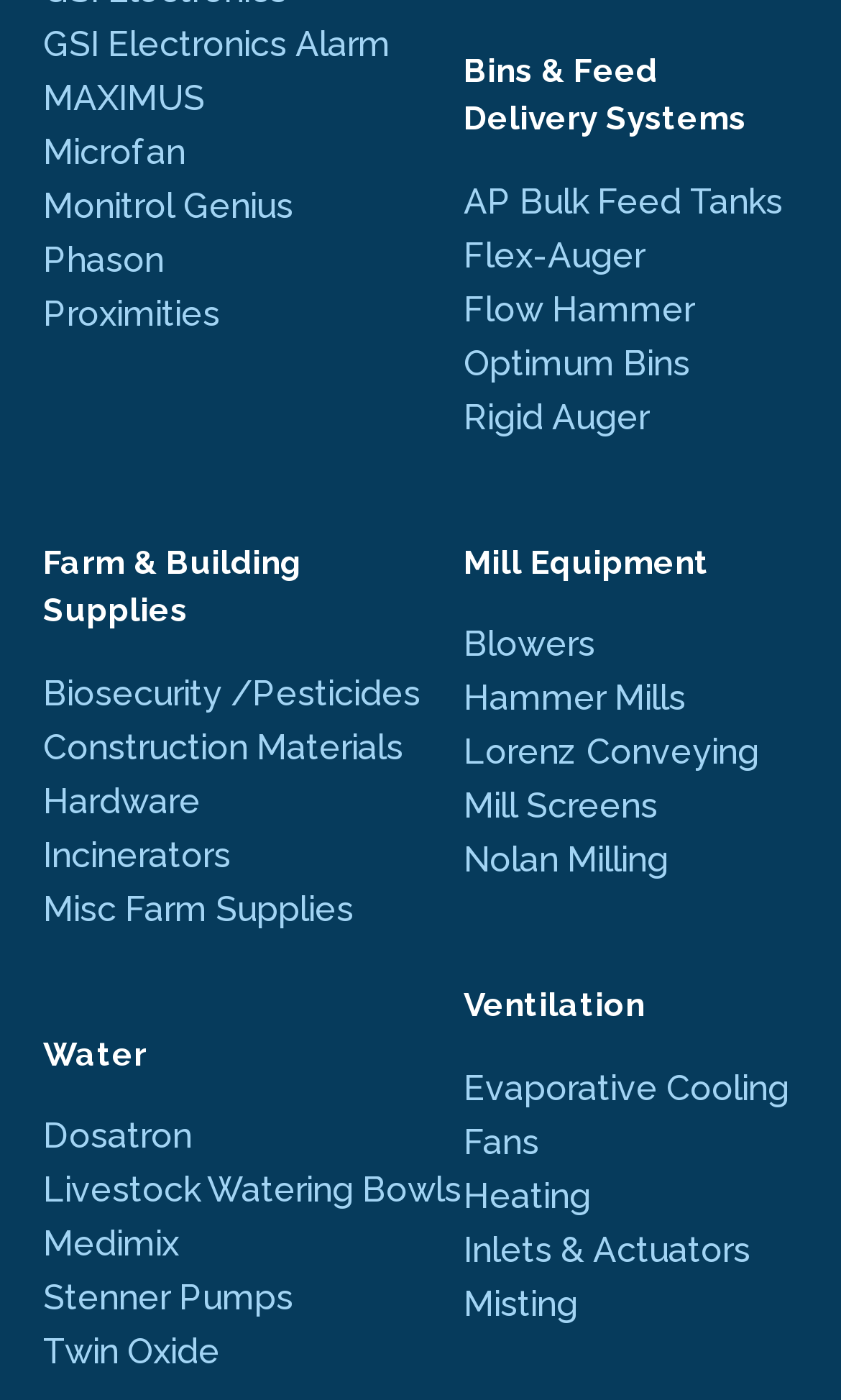Pinpoint the bounding box coordinates of the area that must be clicked to complete this instruction: "Explore Dosatron".

[0.051, 0.794, 0.615, 0.831]